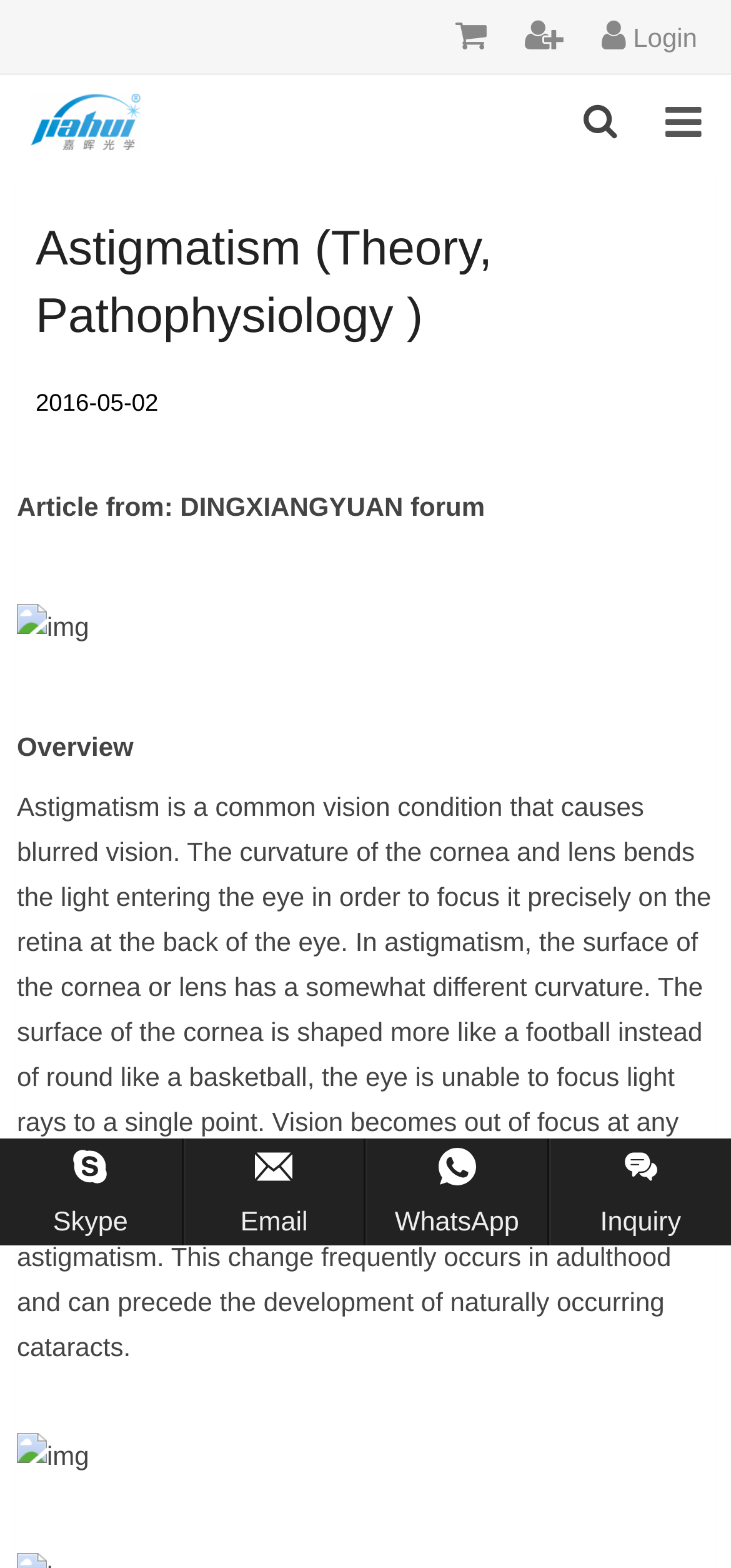Please specify the bounding box coordinates for the clickable region that will help you carry out the instruction: "Search for articles".

None